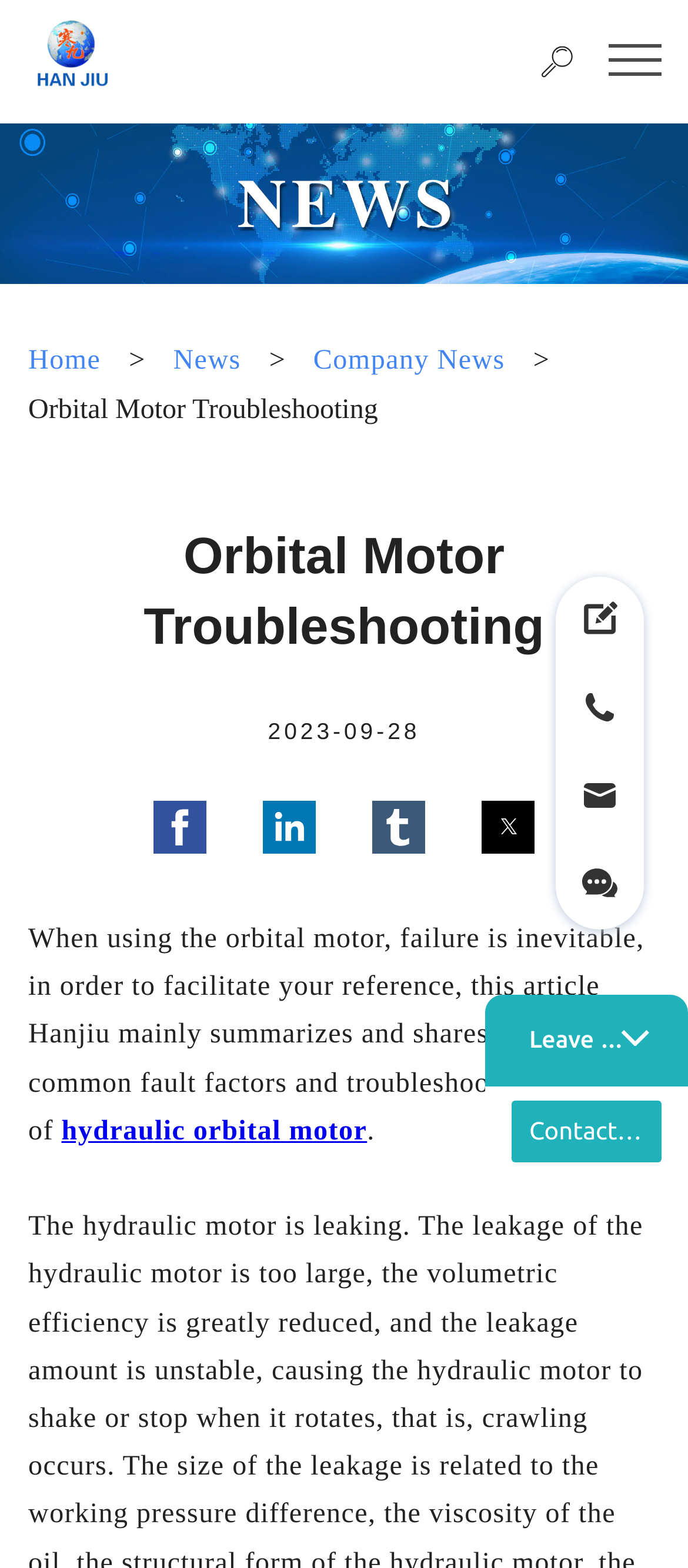Locate the bounding box coordinates of the area you need to click to fulfill this instruction: 'sign with another ID'. The coordinates must be in the form of four float numbers ranging from 0 to 1: [left, top, right, bottom].

None